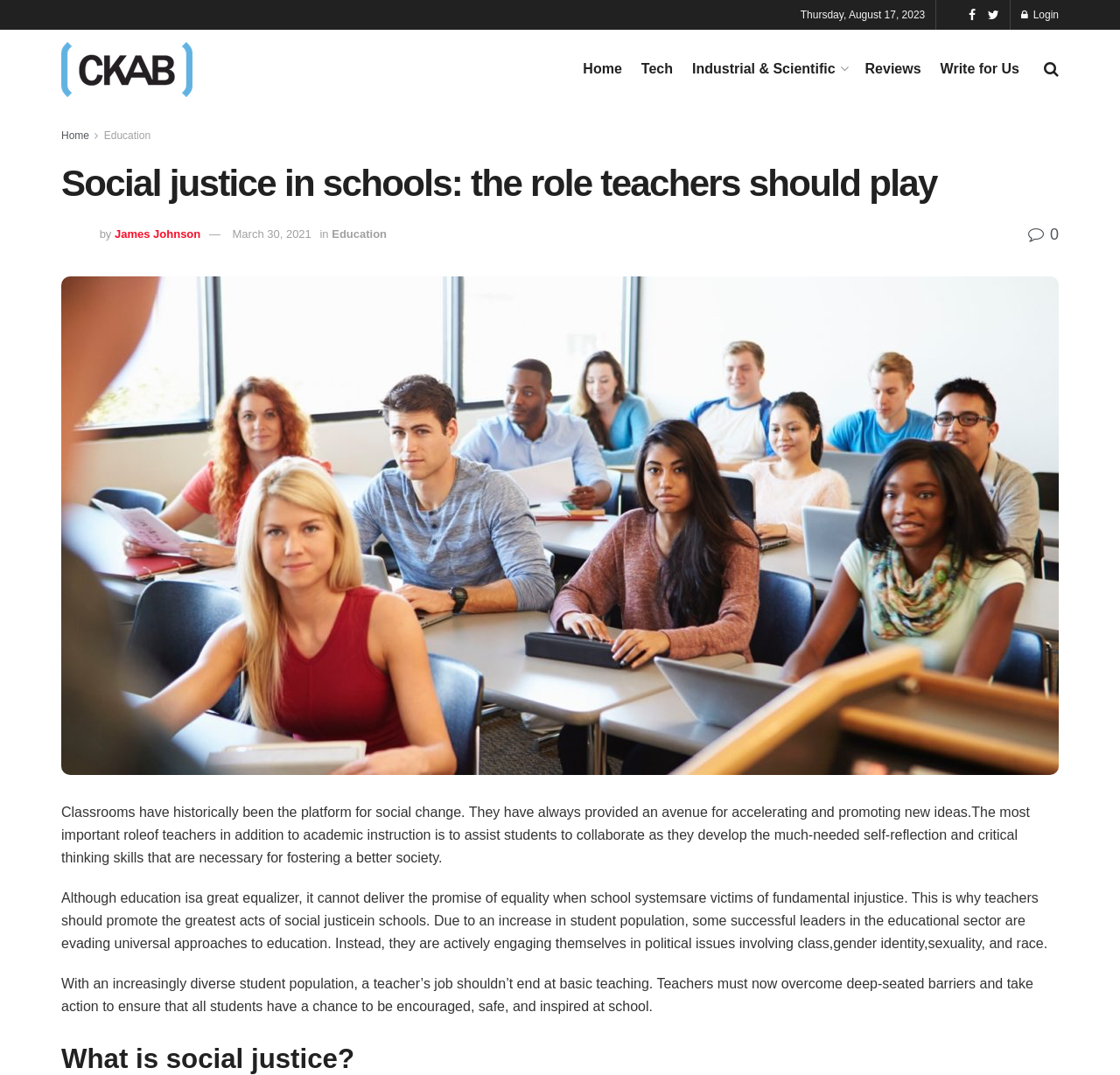Identify the bounding box coordinates for the UI element described as: "James Johnson". The coordinates should be provided as four floats between 0 and 1: [left, top, right, bottom].

[0.102, 0.212, 0.179, 0.224]